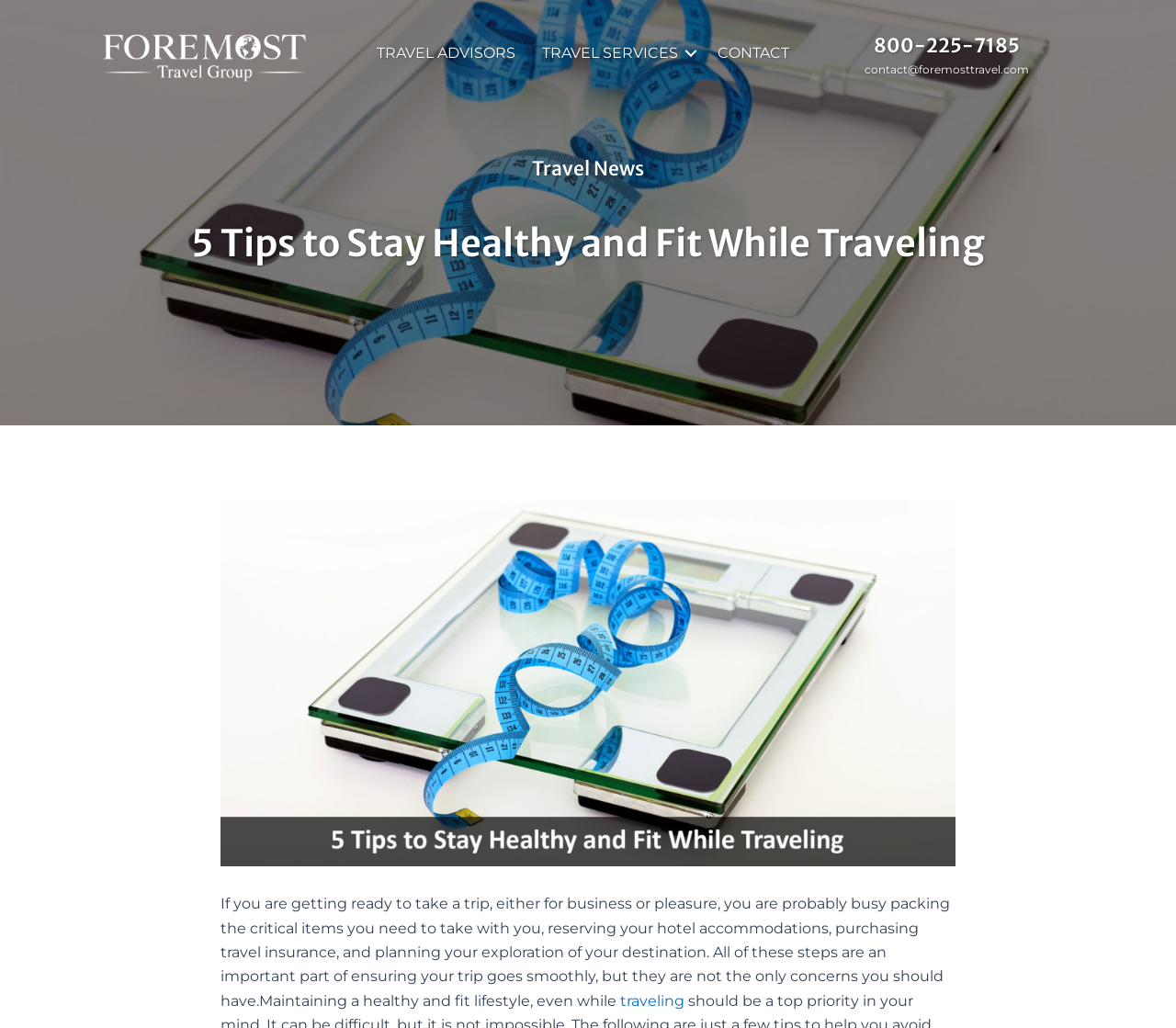Find the bounding box coordinates of the element you need to click on to perform this action: 'call 800-225-7185'. The coordinates should be represented by four float values between 0 and 1, in the format [left, top, right, bottom].

[0.743, 0.032, 0.867, 0.056]